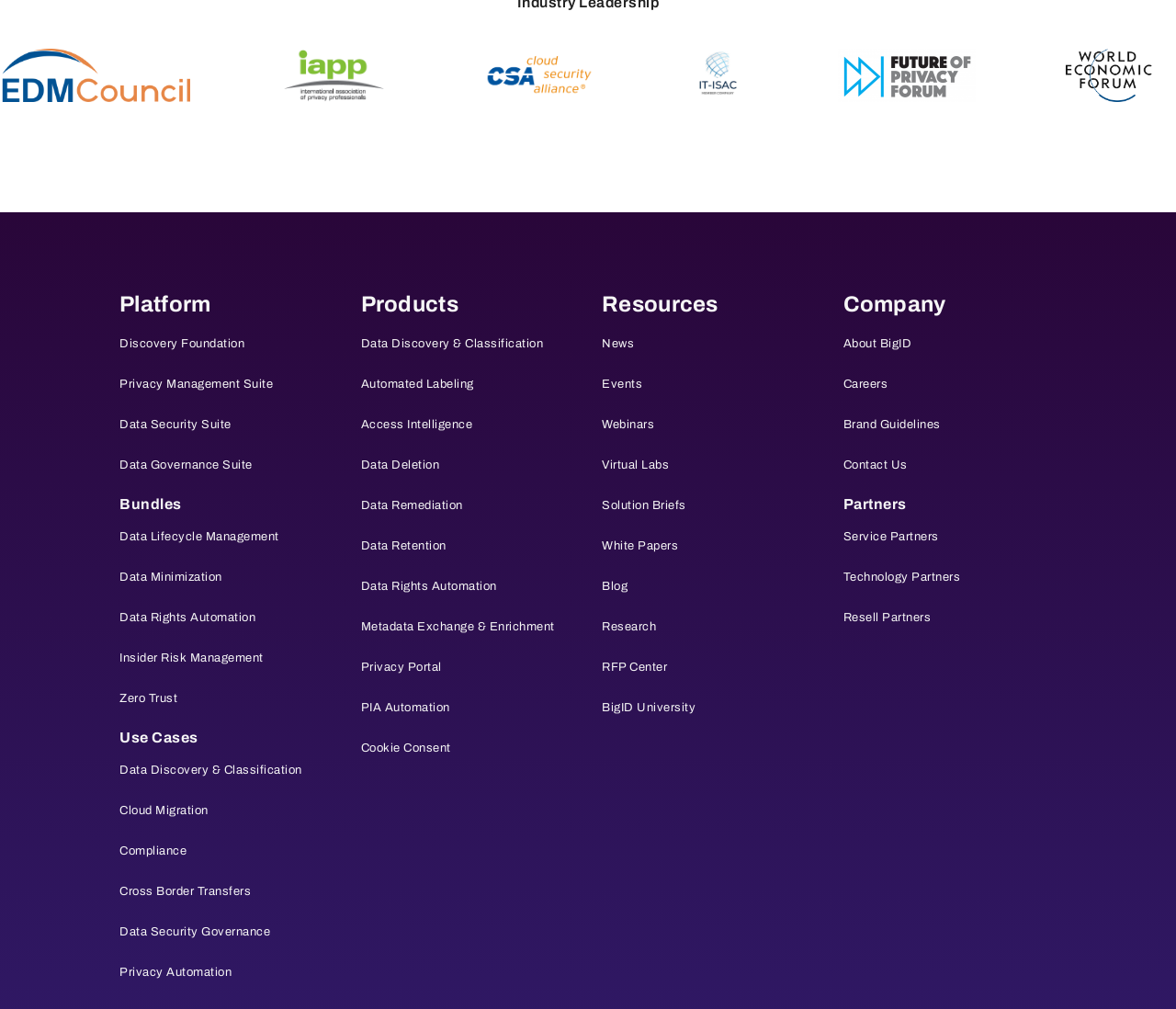Locate the UI element described as follows: "Compliance". Return the bounding box coordinates as four float numbers between 0 and 1 in the order [left, top, right, bottom].

[0.102, 0.837, 0.159, 0.849]